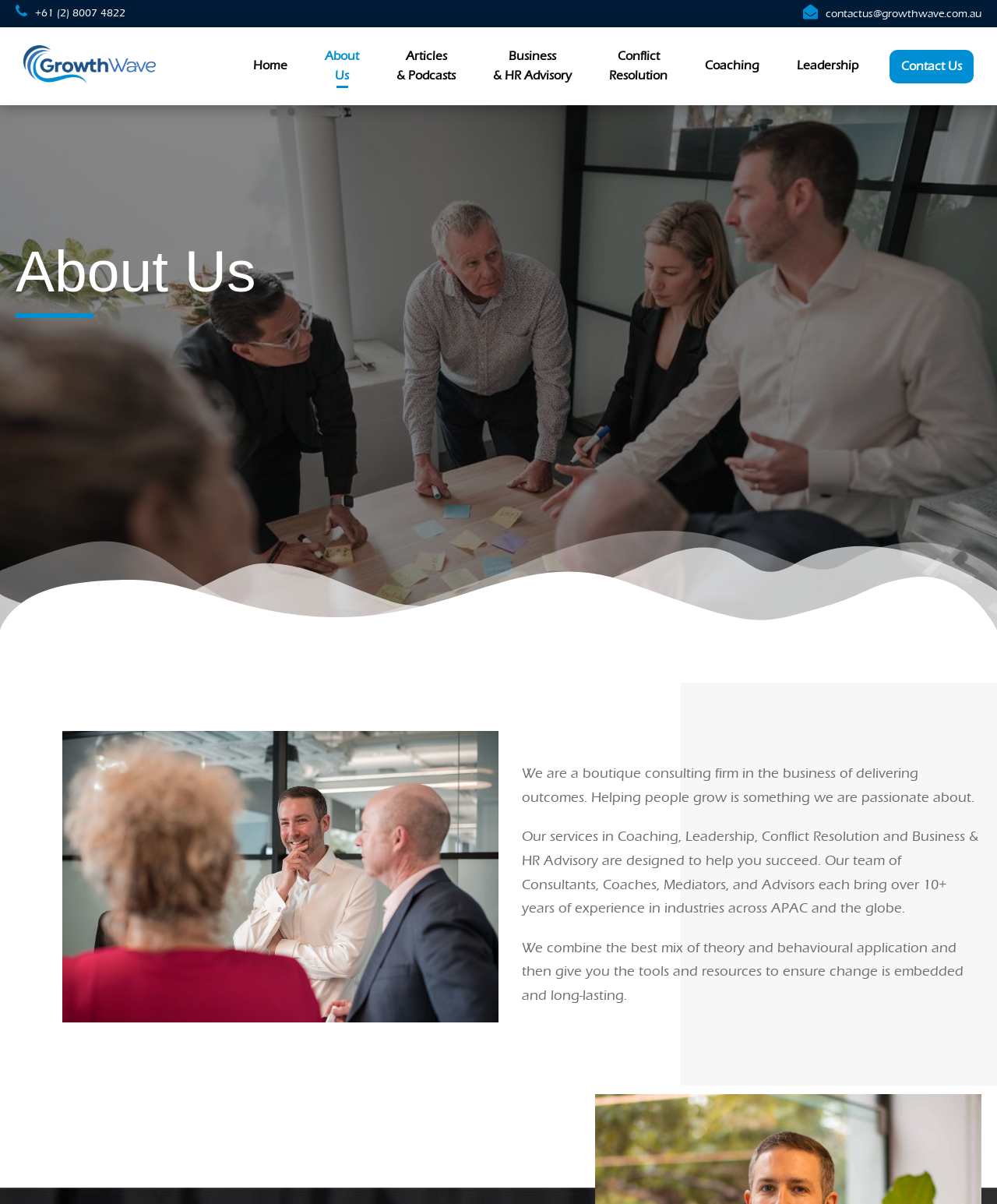What is the phone number on the webpage?
Deliver a detailed and extensive answer to the question.

I found the phone number by looking at the link element with the text '+61 (2) 8007 4822' at coordinates [0.035, 0.006, 0.126, 0.015].